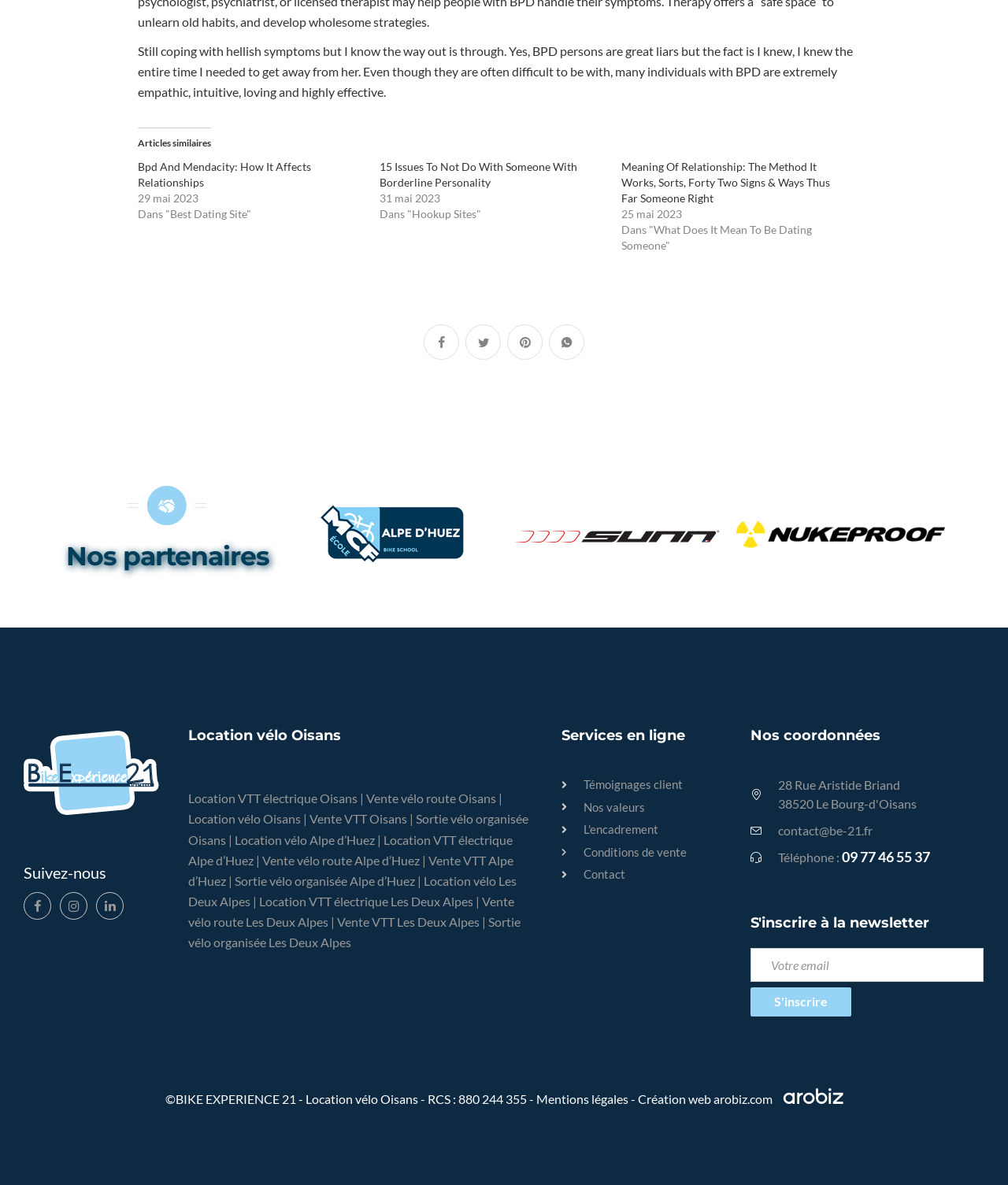Identify the bounding box coordinates for the element you need to click to achieve the following task: "Click on the 'Bpd And Mendacity: How It Affects Relationships' link". The coordinates must be four float values ranging from 0 to 1, formatted as [left, top, right, bottom].

[0.137, 0.135, 0.309, 0.159]